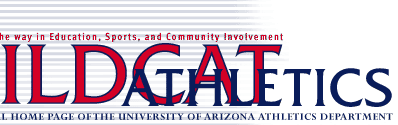What is emphasized by the tagline?
Please use the image to provide a one-word or short phrase answer.

Commitment to education, sports, and community